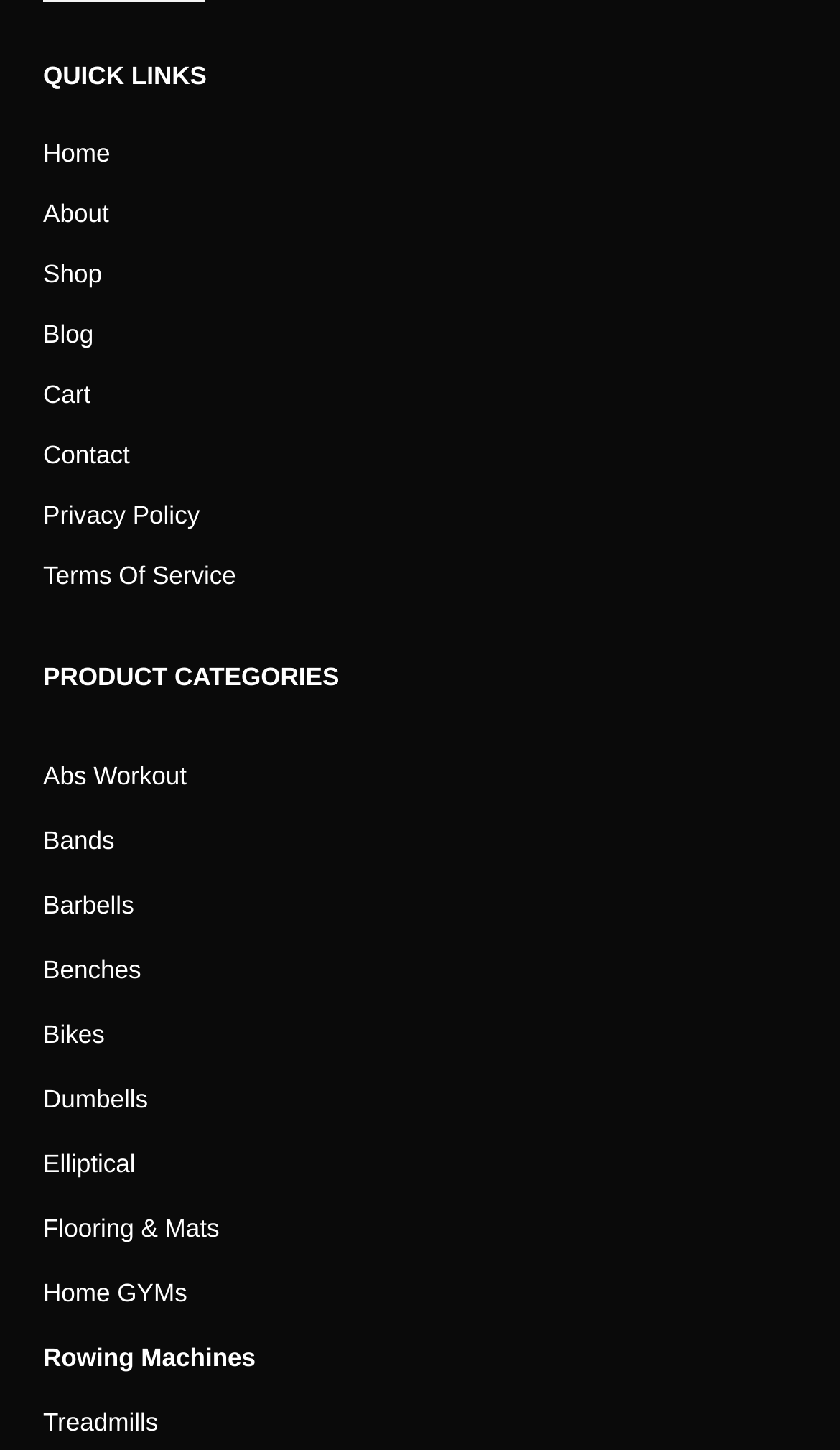Please identify the bounding box coordinates for the region that you need to click to follow this instruction: "go to home page".

[0.051, 0.096, 0.131, 0.116]